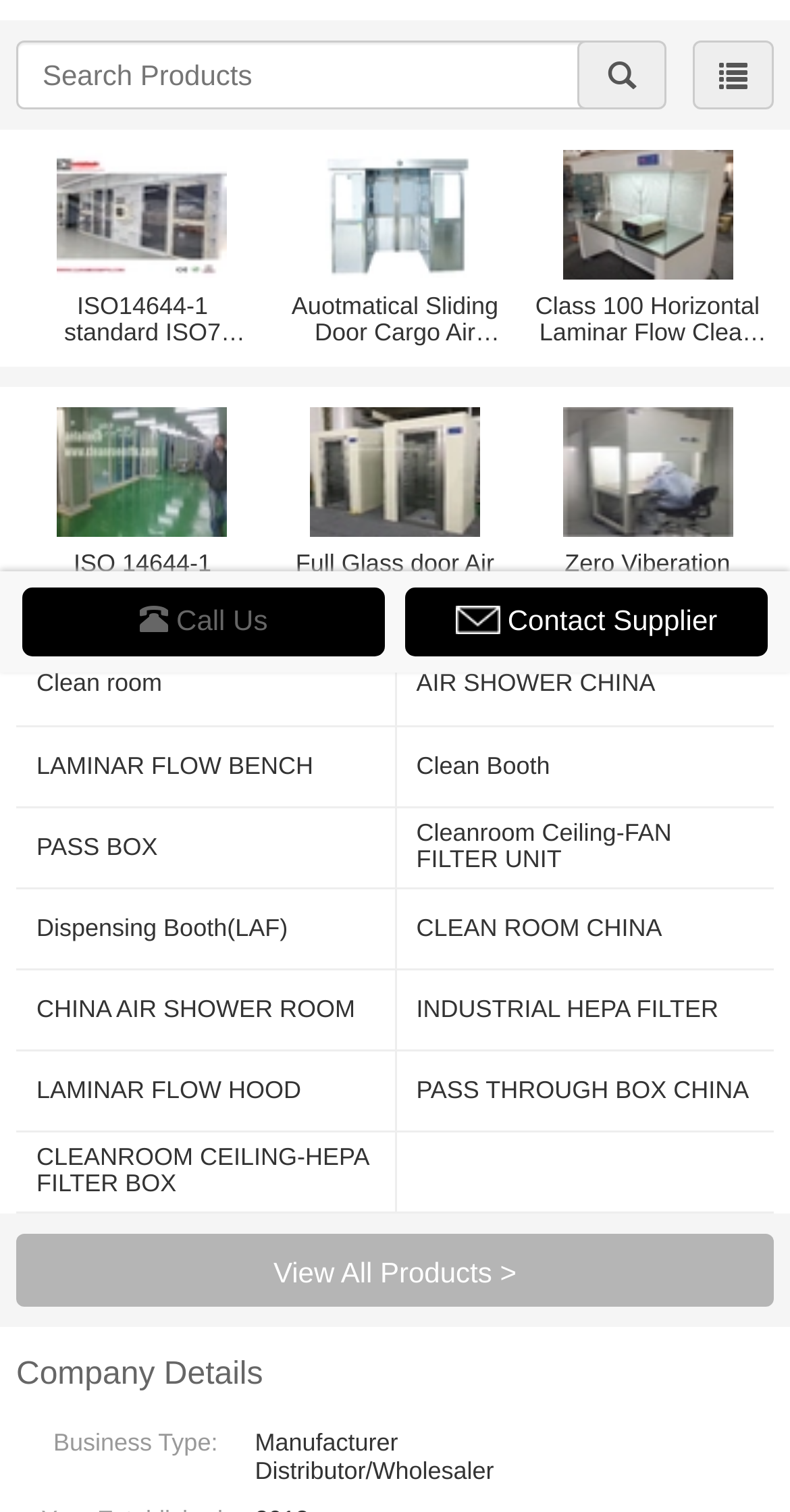Determine the bounding box of the UI component based on this description: "info@travelerscenturyclub.org". The bounding box coordinates should be four float values between 0 and 1, i.e., [left, top, right, bottom].

None